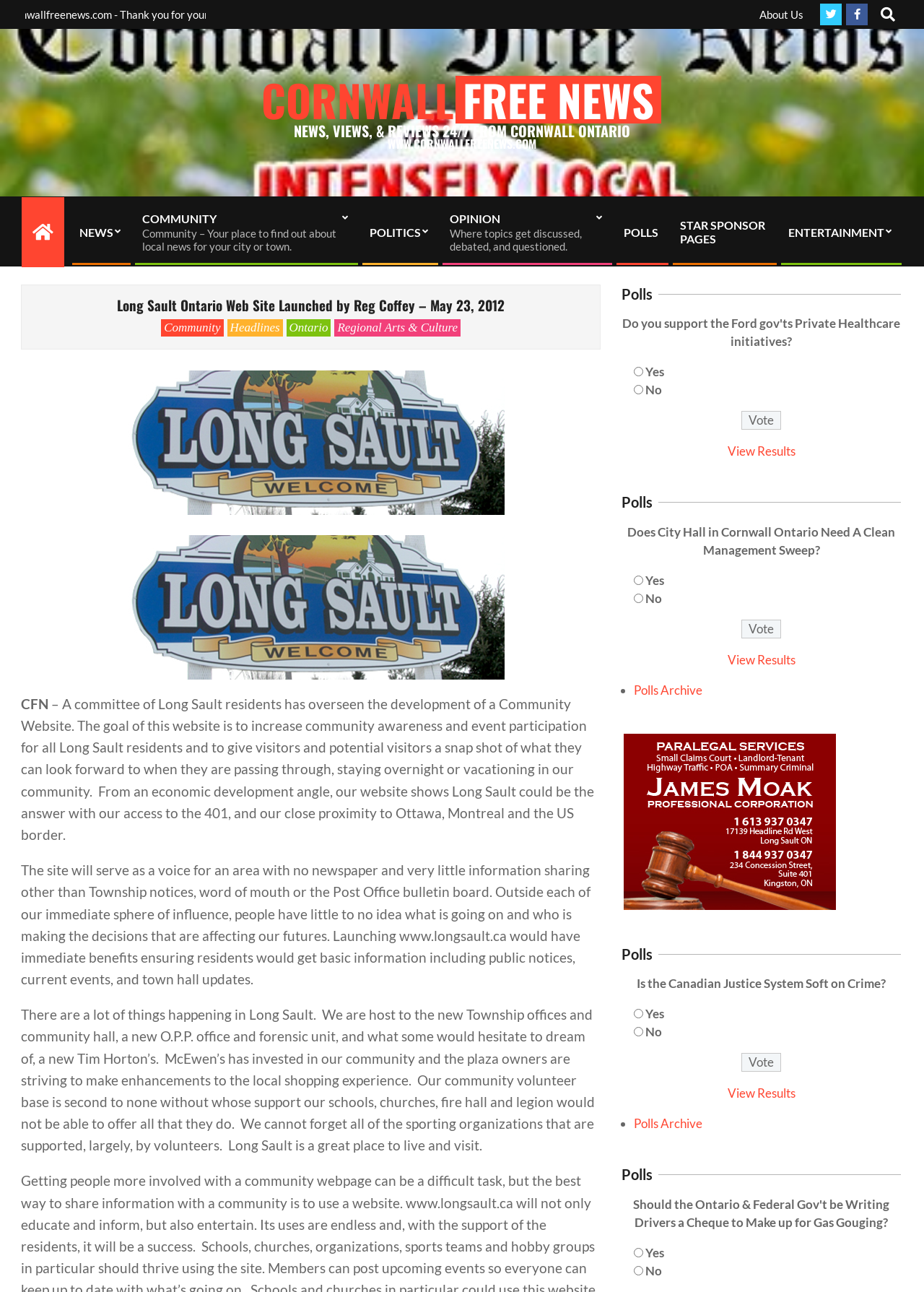Craft a detailed narrative of the webpage's structure and content.

This webpage is about the Long Sault Ontario community website, launched by Reg Coffey on May 23, 2012. At the top, there is a navigation menu with links to "About Us", social media icons, and a search bar. Below this, there is a prominent header with the website's title and a link to the Cornwall Free News.

The main content area is divided into sections. On the left, there is a primary navigation menu with links to various categories such as "NEWS", "COMMUNITY", "POLITICS", "OPINION", and "ENTERTAINMENT". Each category has a brief description and an icon.

To the right of the navigation menu, there is a section with a heading "Long Sault Ontario Web Site Launched by Reg Coffey – May 23, 2012". Below this, there are several paragraphs of text describing the purpose and goals of the website, including increasing community awareness, promoting local events, and providing a voice for the area.

Further down, there are several polls with questions such as "Does City Hall in Cornwall Ontario Need A Clean Management Sweep?" and "Is the Canadian Justice System Soft on Crime?". Each poll has radio buttons for "Yes" and "No" answers, a "Vote" button, and a link to view the results.

There are also links to "Polls Archive" and a list of contributors, including Jim Moak, with an image. At the bottom of the page, there is a link to "STAR SPONSOR PAGES" and an icon for entertainment.

Throughout the page, there are various icons, images, and links to other sections and websites, creating a visually engaging and informative layout.